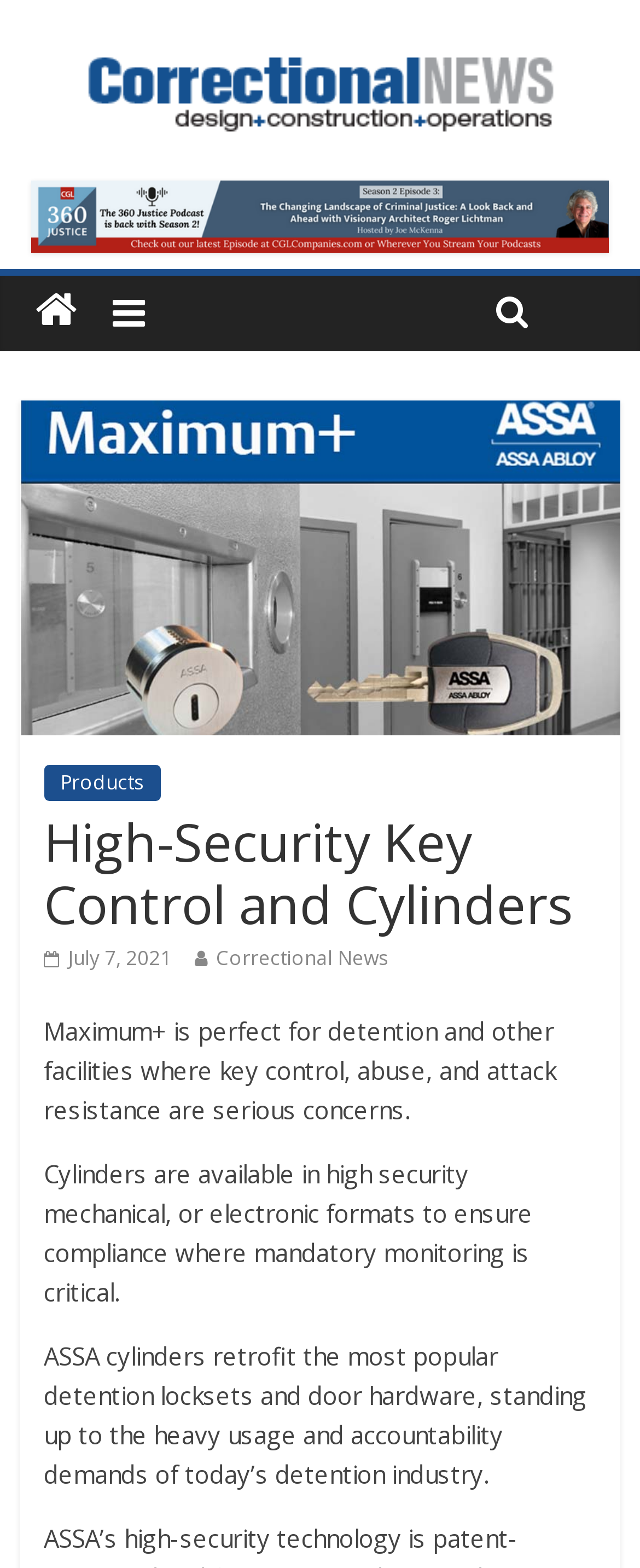Locate the UI element described as follows: "July 7, 2021July 29, 2021". Return the bounding box coordinates as four float numbers between 0 and 1 in the order [left, top, right, bottom].

[0.068, 0.602, 0.268, 0.62]